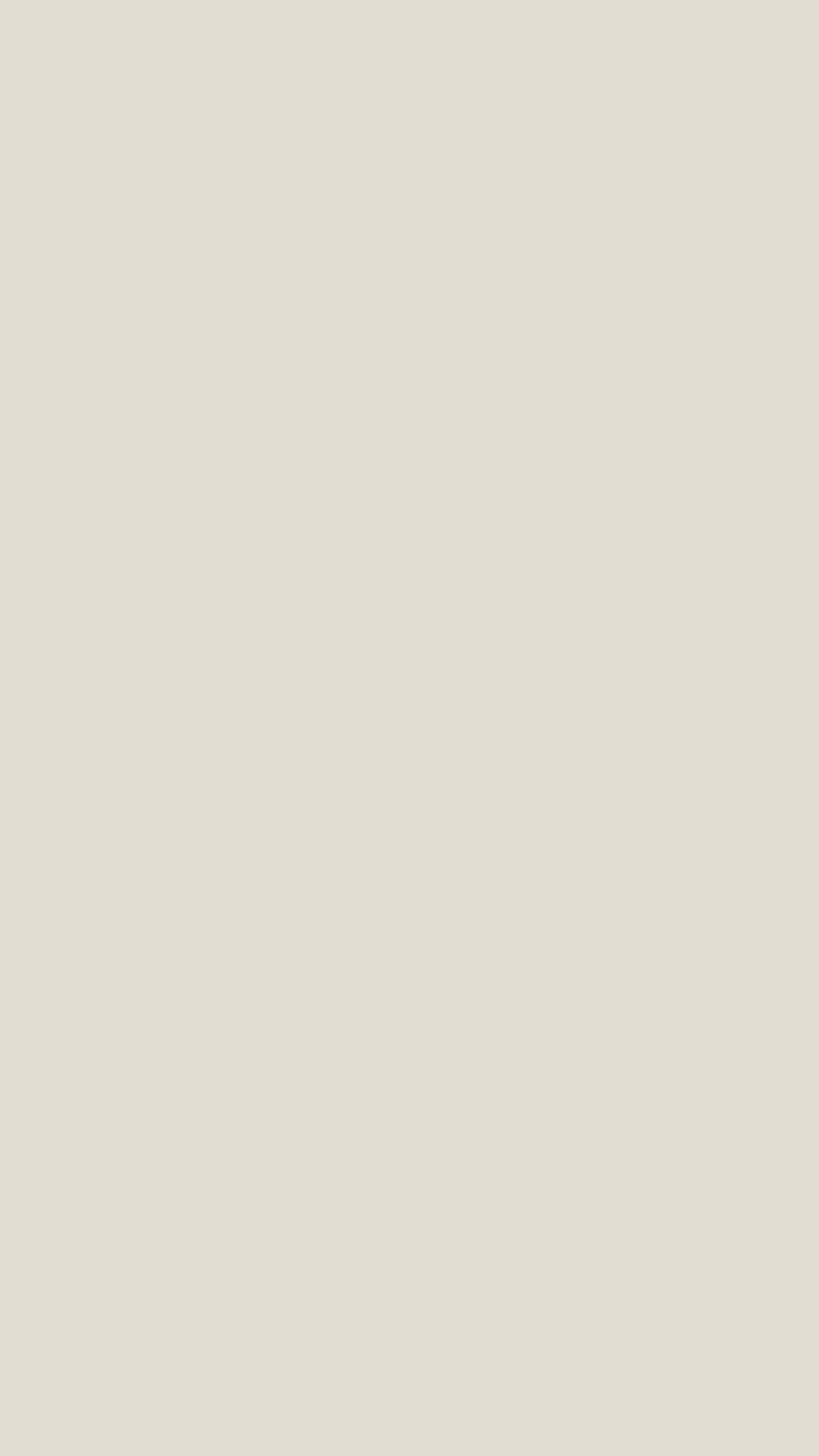Please identify the bounding box coordinates of the element on the webpage that should be clicked to follow this instruction: "view Tapa Honu". The bounding box coordinates should be given as four float numbers between 0 and 1, formatted as [left, top, right, bottom].

[0.103, 0.235, 0.897, 0.3]